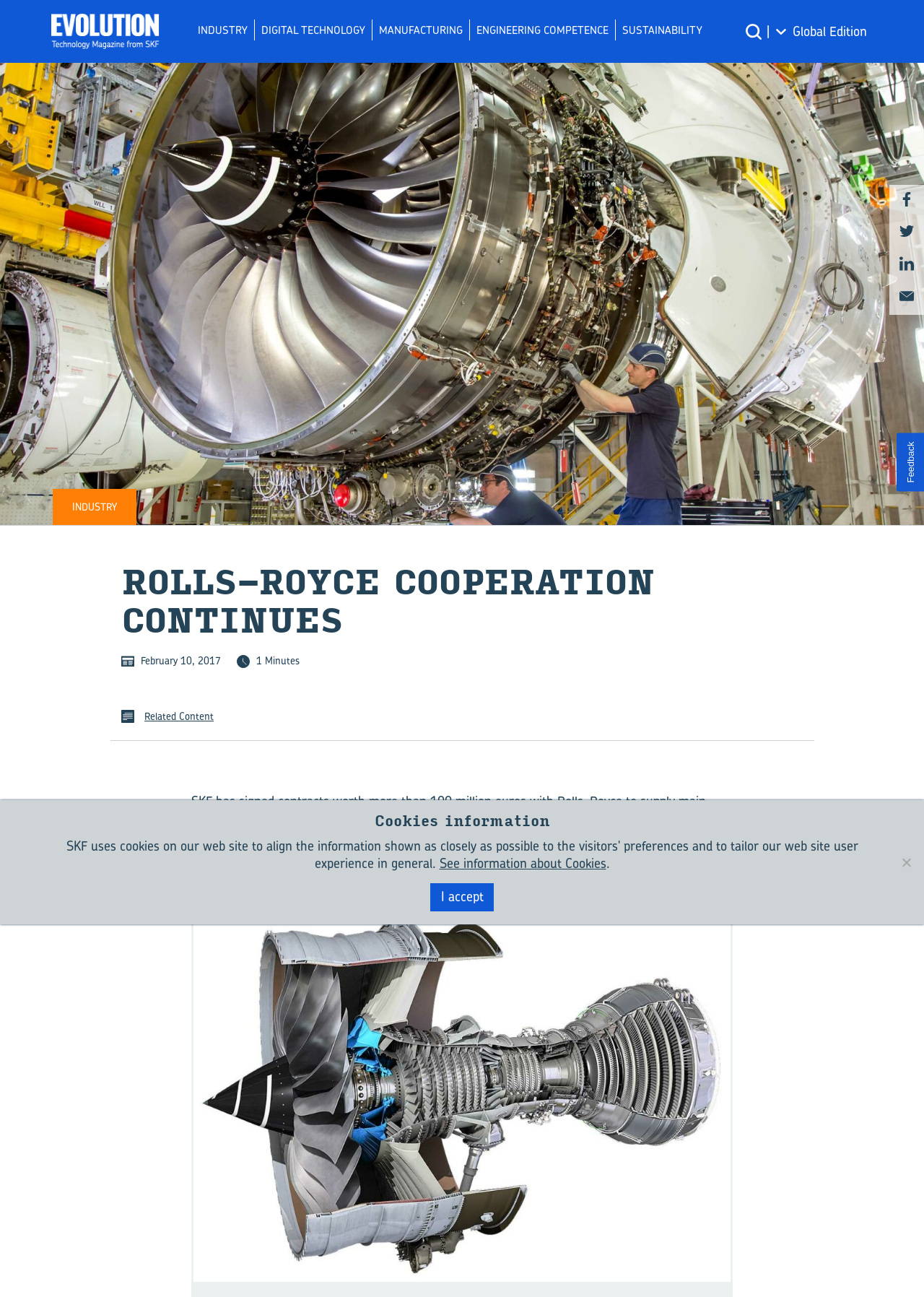Please identify the bounding box coordinates of the element I should click to complete this instruction: 'Click the image'. The coordinates should be given as four float numbers between 0 and 1, like this: [left, top, right, bottom].

[0.055, 0.01, 0.173, 0.038]